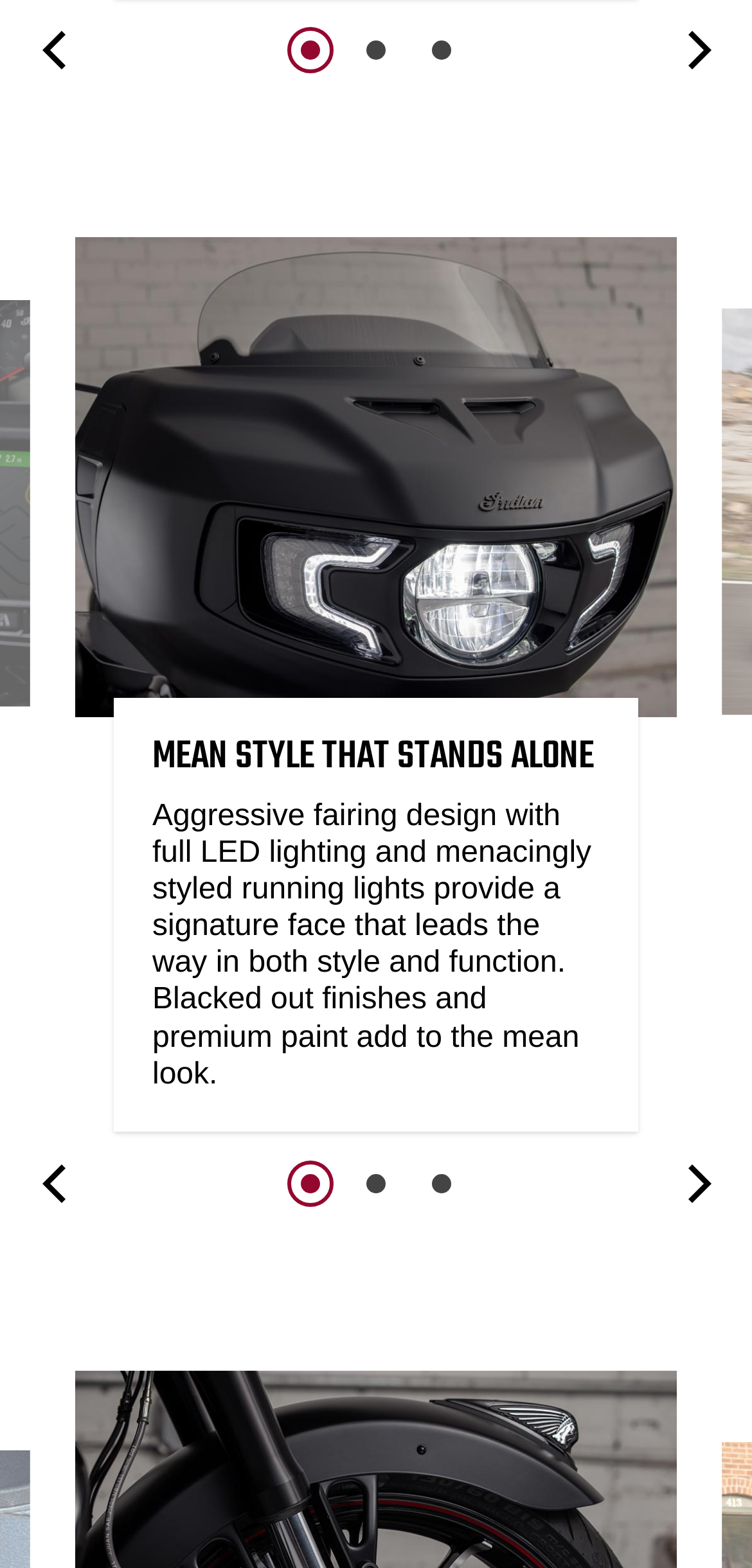Indicate the bounding box coordinates of the clickable region to achieve the following instruction: "select the first tab."

[0.382, 0.018, 0.444, 0.047]